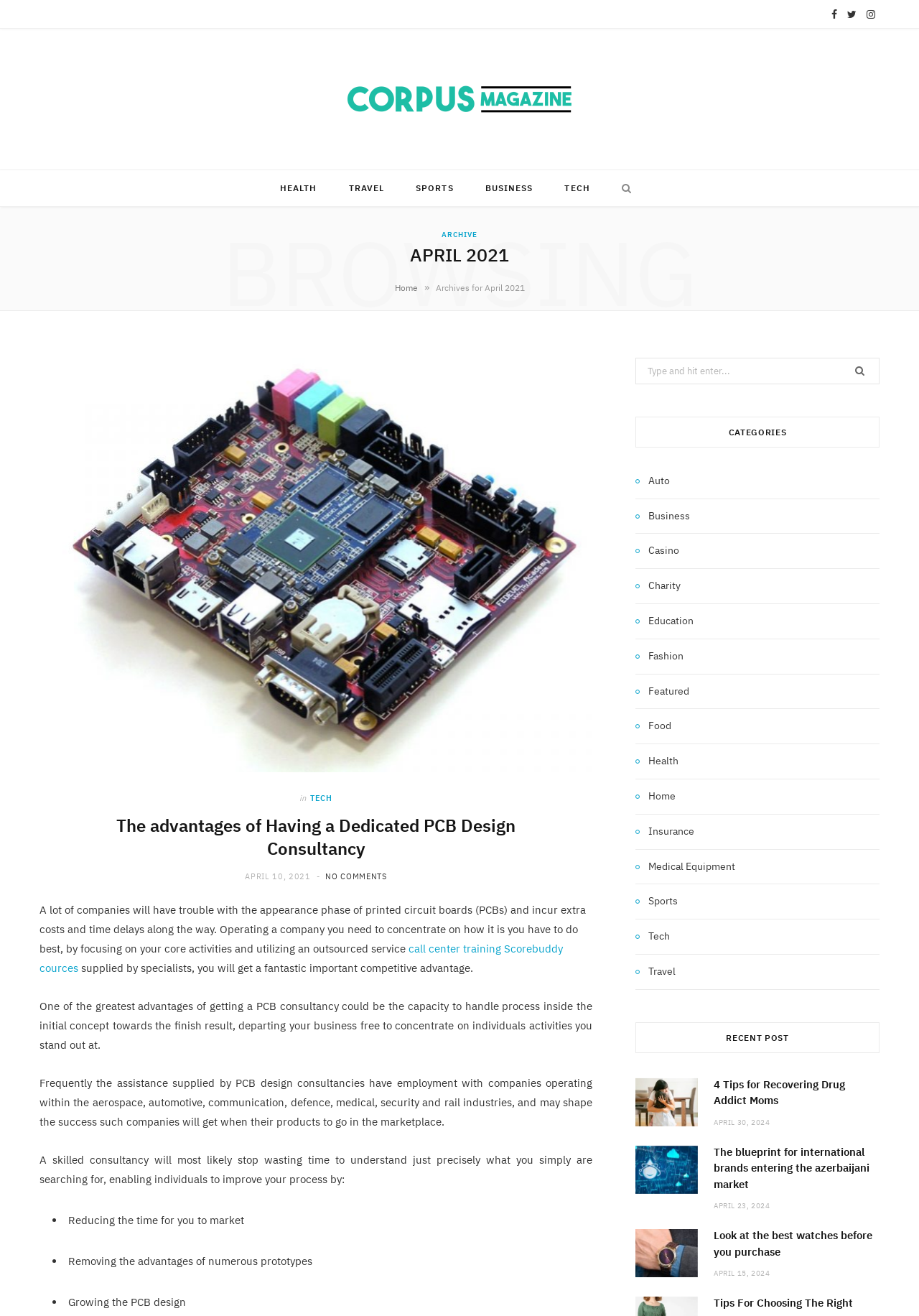What is the purpose of the search box?
Refer to the image and offer an in-depth and detailed answer to the question.

I found a search box in the webpage, and it is likely used to search for articles or content within the webpage.